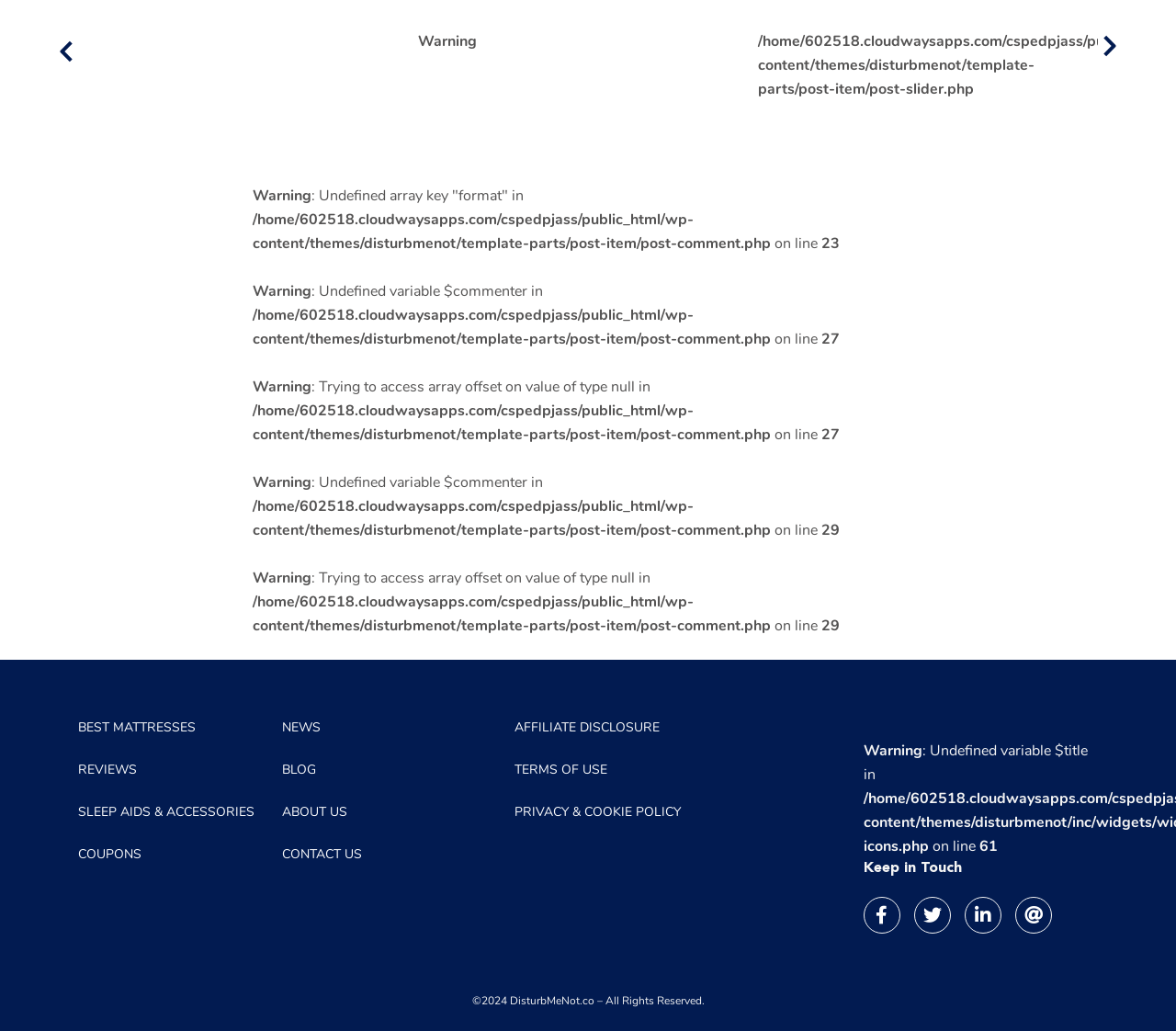What is the purpose of the 'Previous' and 'Next' buttons?
Using the screenshot, give a one-word or short phrase answer.

Navigation